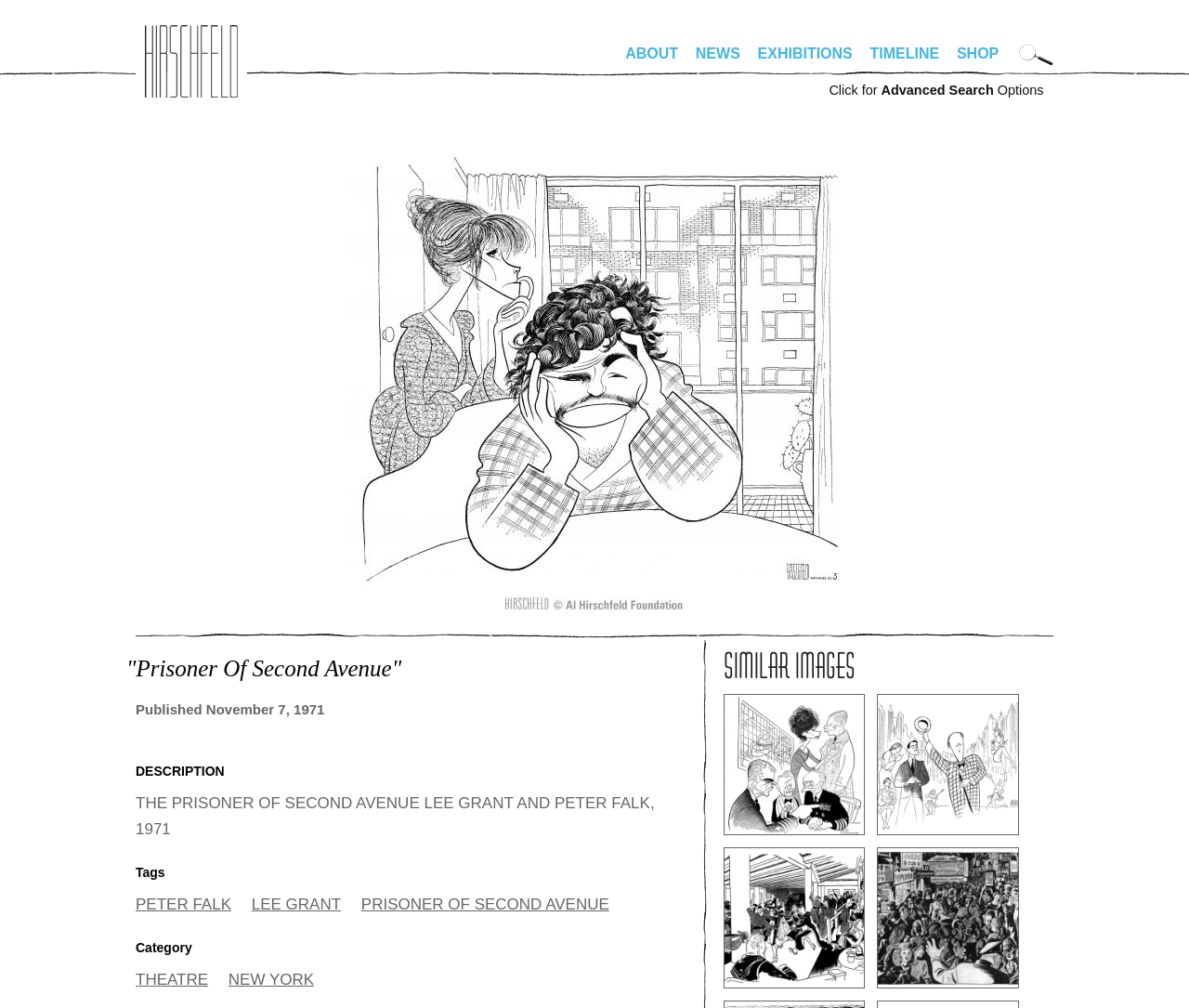Provide an in-depth caption for the elements present on the webpage.

The webpage is about the "Prisoner of Second Avenue" artwork, featuring a description and related information. At the top, there is a navigation link "Jump to navigation" followed by the website's title "ALHIRSCHFELDFOUNDATION.ORG". Below this, there are six main navigation links: "ABOUT", "NEWS", "EXHIBITIONS", "TIMELINE", "SHOP", and a search button with an image.

The main content area is divided into two sections. On the left, there is a heading "Prisoner Of Second Avenue" followed by a publication date "Published November 7, 1971". Below this, there are three sections: "DESCRIPTION", "Tags", and "Category". The "DESCRIPTION" section contains a brief text about the artwork, featuring Lee Grant and Peter Falk. The "Tags" section lists three related tags: "PETER FALK", "LEE GRANT", and "PRISONER OF SECOND AVENUE". The "Category" section lists two categories: "THEATRE" and "NEW YORK".

On the right side, there is a heading "SIMILAR IMAGES" with three links to related images. Each link has a corresponding image preview displayed below it. The images are arranged vertically, with the first and third images positioned above their respective links, and the second image positioned below its link.

Overall, the webpage provides a detailed description of the "Prisoner of Second Avenue" artwork, along with related information and similar images.